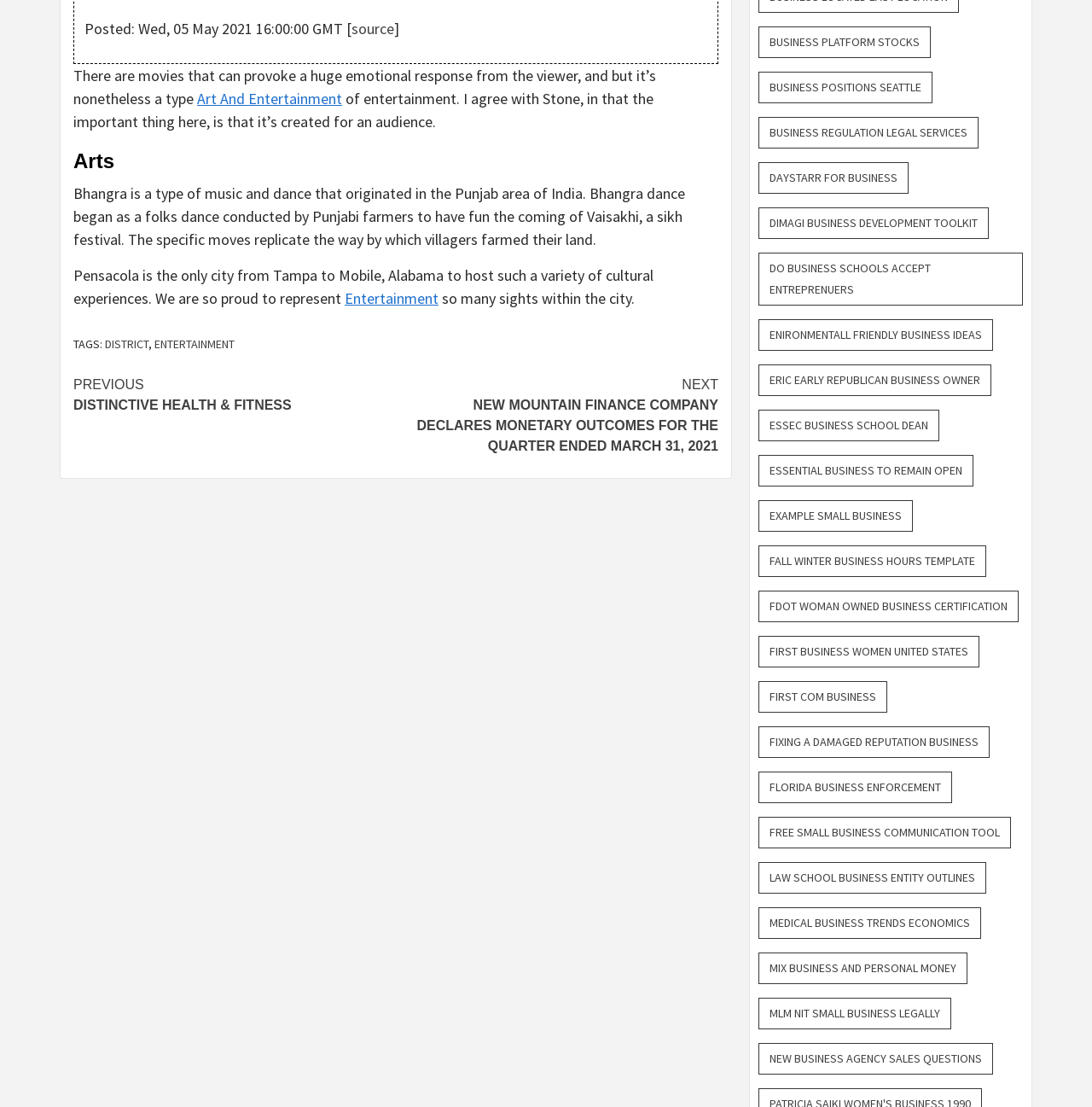What is the date of the posted article?
Based on the image, please offer an in-depth response to the question.

I found the date of the posted article by looking at the top of the webpage, where it says 'Posted: Wed, 05 May 2021 16:00:00 GMT'. This indicates that the article was posted on May 5th, 2021.